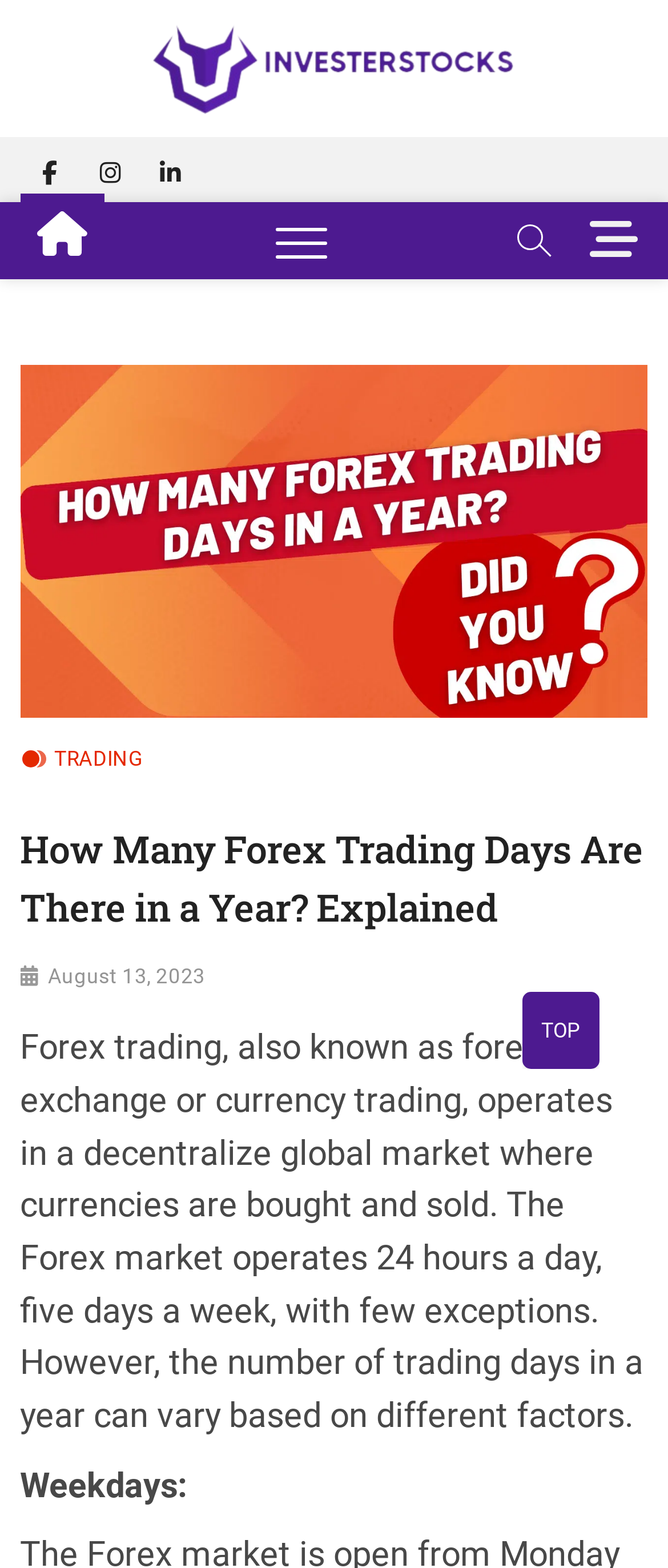What is the purpose of the button with the icon ''?
Using the image, answer in one word or phrase.

To go to the top